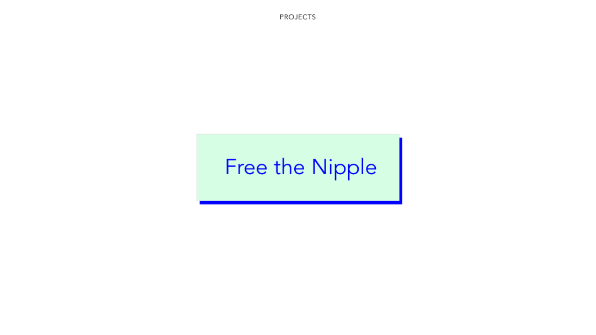Generate a detailed caption for the image.

The image displays a project title within an elegant, minimalist design. Centered on a clean white background, a prominent text box presents the phrase "Free the Nipple" in a vibrant blue font, conveying a sense of boldness and advocacy. The text box is softly highlighted in a light green hue, creating a gentle contrast that draws attention while maintaining an artistic feel. Above the text box, the header "PROJECTS" subtly indicates the context of the work, suggesting that this project is part of a broader portfolio or initiative. The overall layout reflects modern design principles, emphasizing clarity and impact.